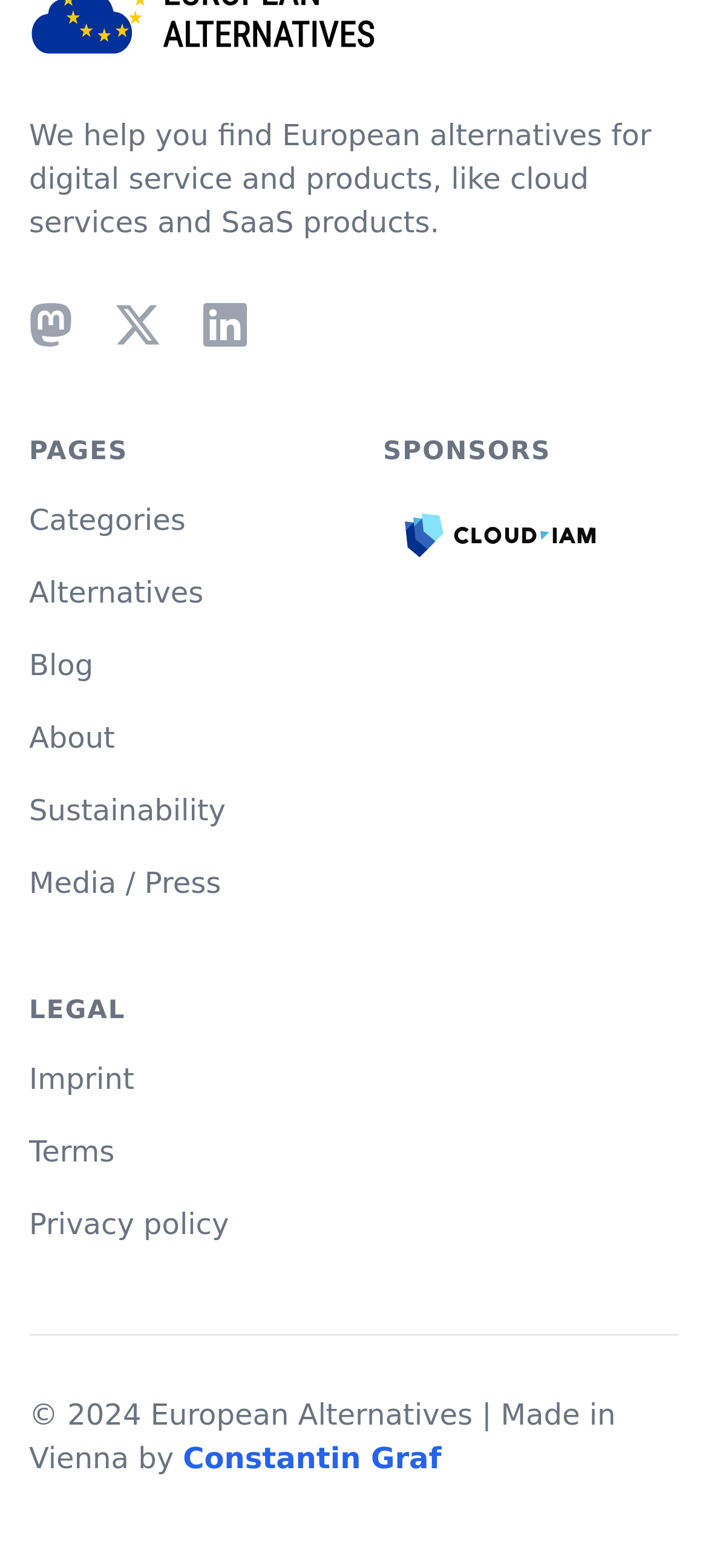What is the purpose of this website?
Could you answer the question with a detailed and thorough explanation?

The website's purpose is to help users find European alternatives for digital services and products, such as cloud services and SaaS products, as stated in the StaticText element with ID 116.